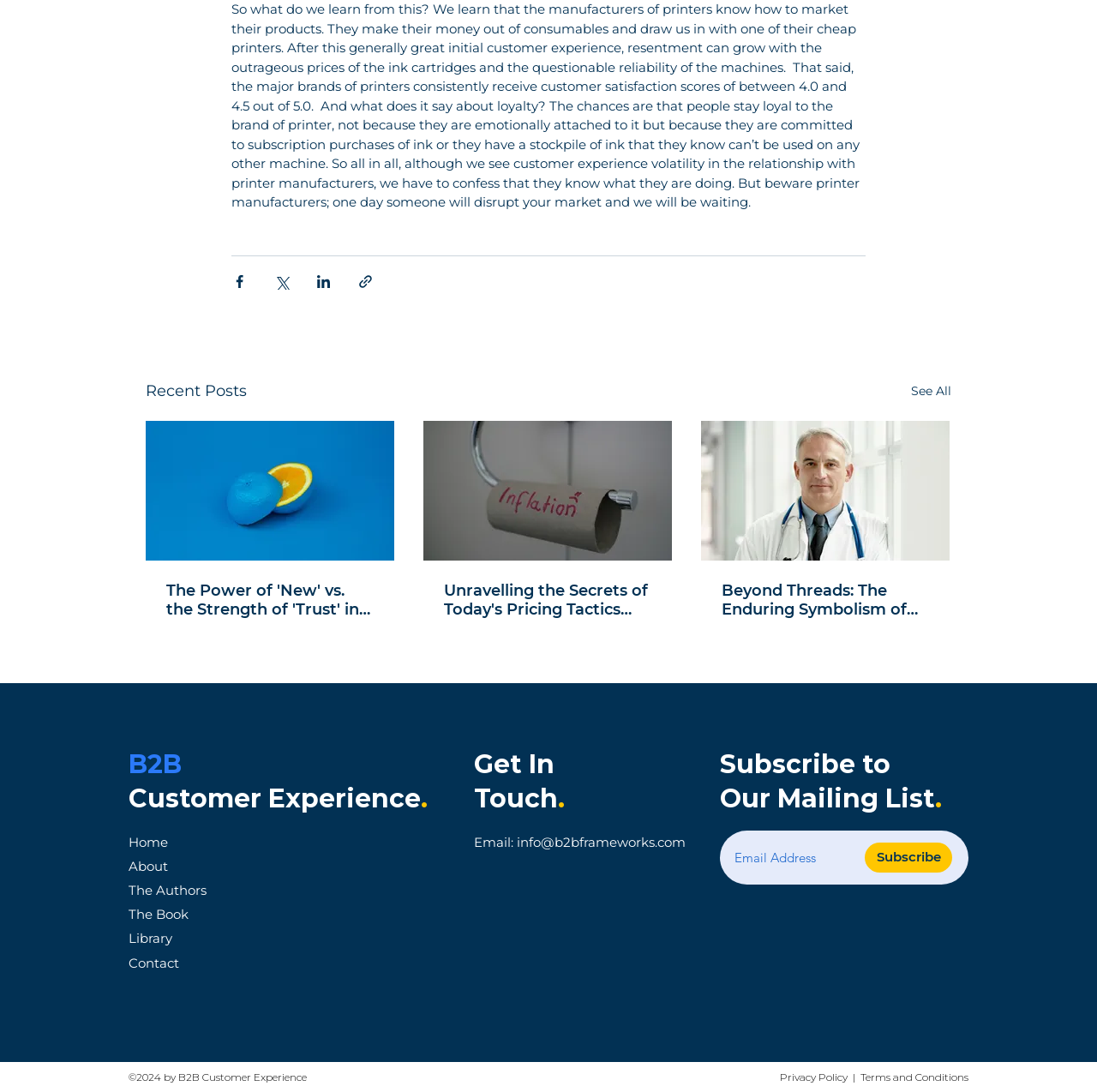How many social media links are in the Social Bar?
Look at the image and answer the question using a single word or phrase.

3